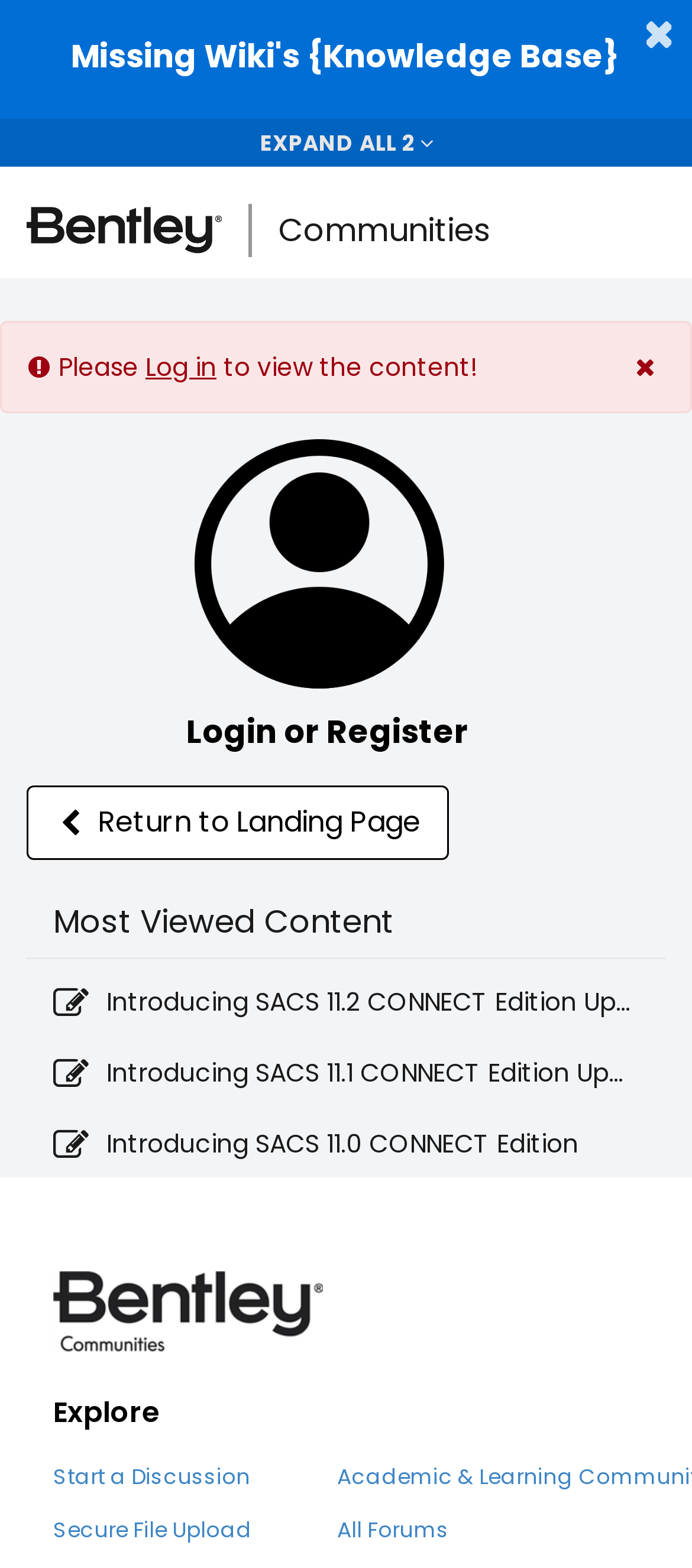Calculate the bounding box coordinates for the UI element based on the following description: "Introducing SACS 11.0 CONNECT Edition". Ensure the coordinates are four float numbers between 0 and 1, i.e., [left, top, right, bottom].

[0.154, 0.719, 0.923, 0.74]